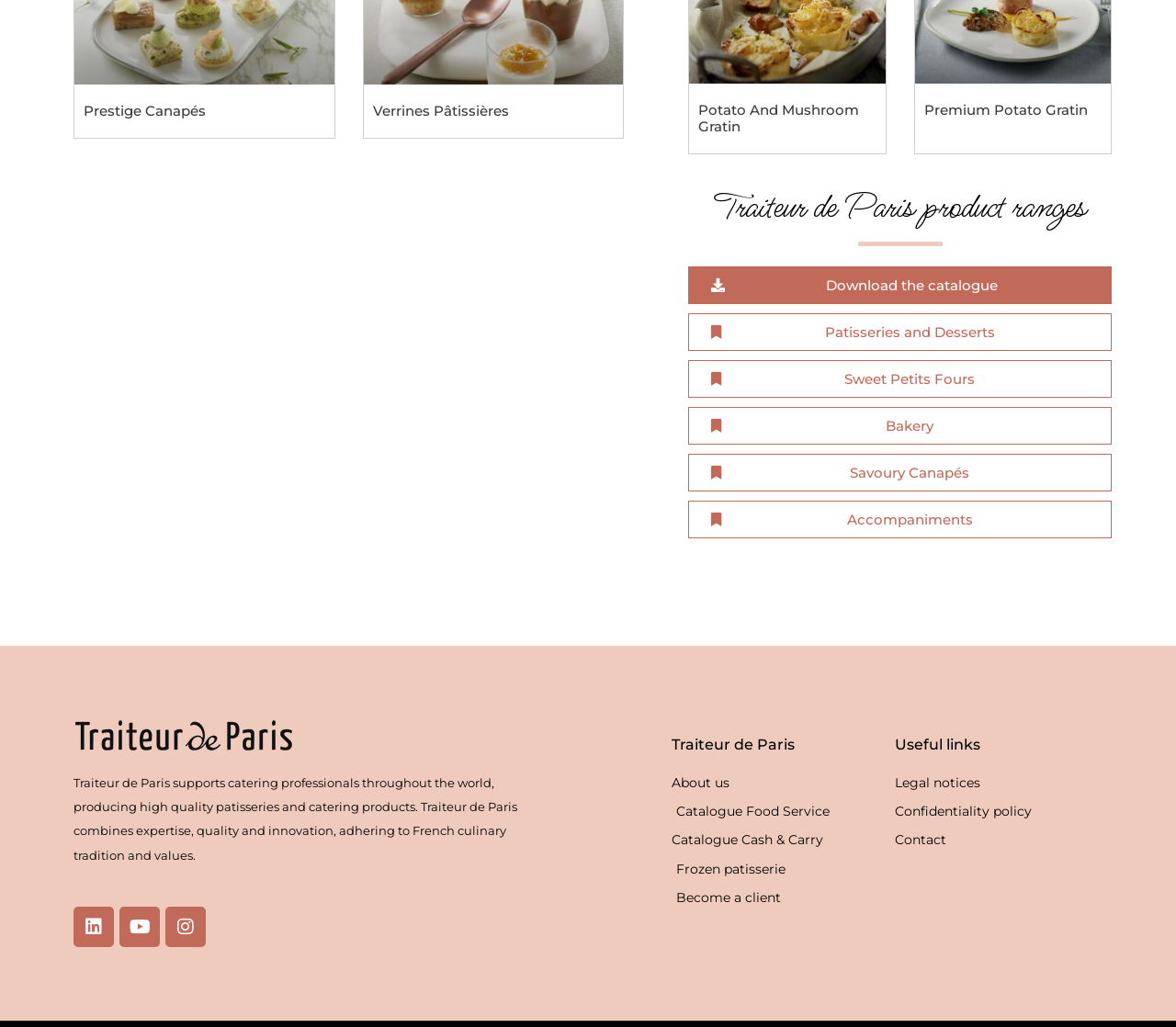What is the name of the company?
Using the image, provide a detailed and thorough answer to the question.

The company name is mentioned in the link 'Traiteur de Paris - Food Wholesaler' and also in the StaticText 'Traiteur de Paris supports catering professionals throughout the world...'.